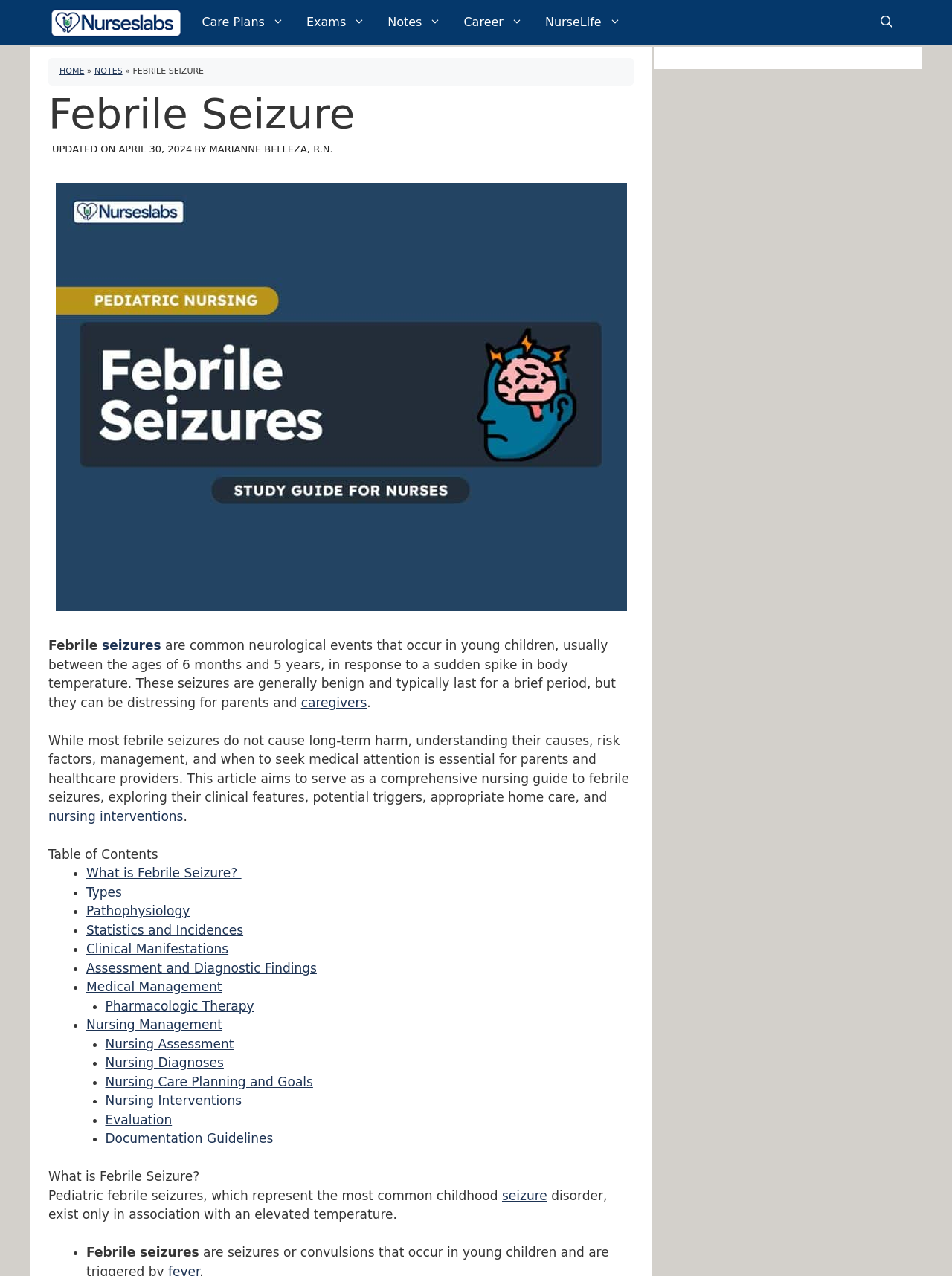Use a single word or phrase to answer the question:
What is the main topic of this webpage?

Febrile Seizure